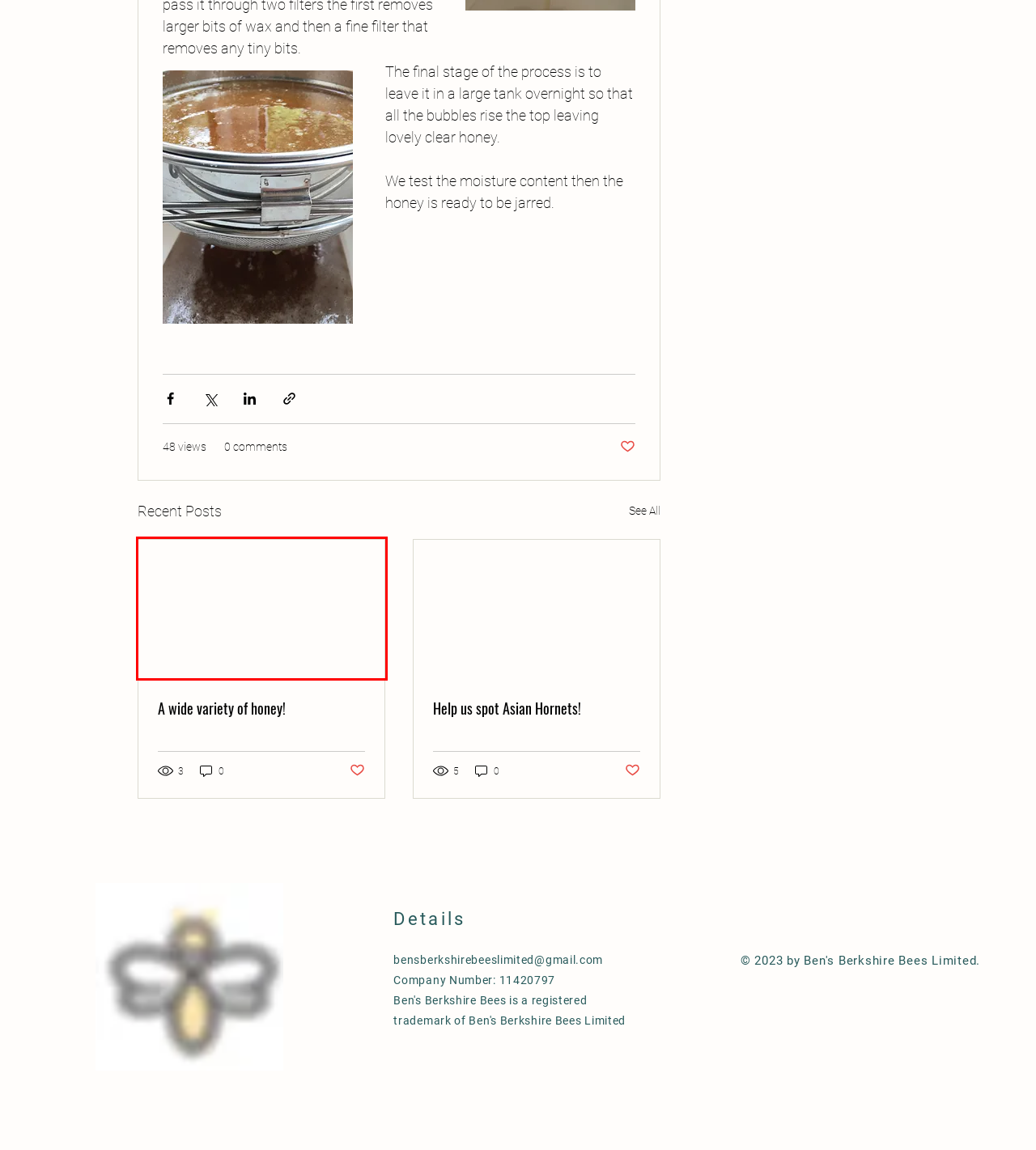You have been given a screenshot of a webpage, where a red bounding box surrounds a UI element. Identify the best matching webpage description for the page that loads after the element in the bounding box is clicked. Options include:
A. Help us spot Asian Hornets!
B. Buy our produce | Ben's Berkshire Bees
C. A wide variety of honey!
D. Swarms | Ben's Berkshire Bees
E. BLOG | Ben's Berkshire Bees
F. Contact us | Ben's Berkshire Bees
G. Home | Ben's Berkshire Bees
H. About us | Ben's Berkshire Bees

C